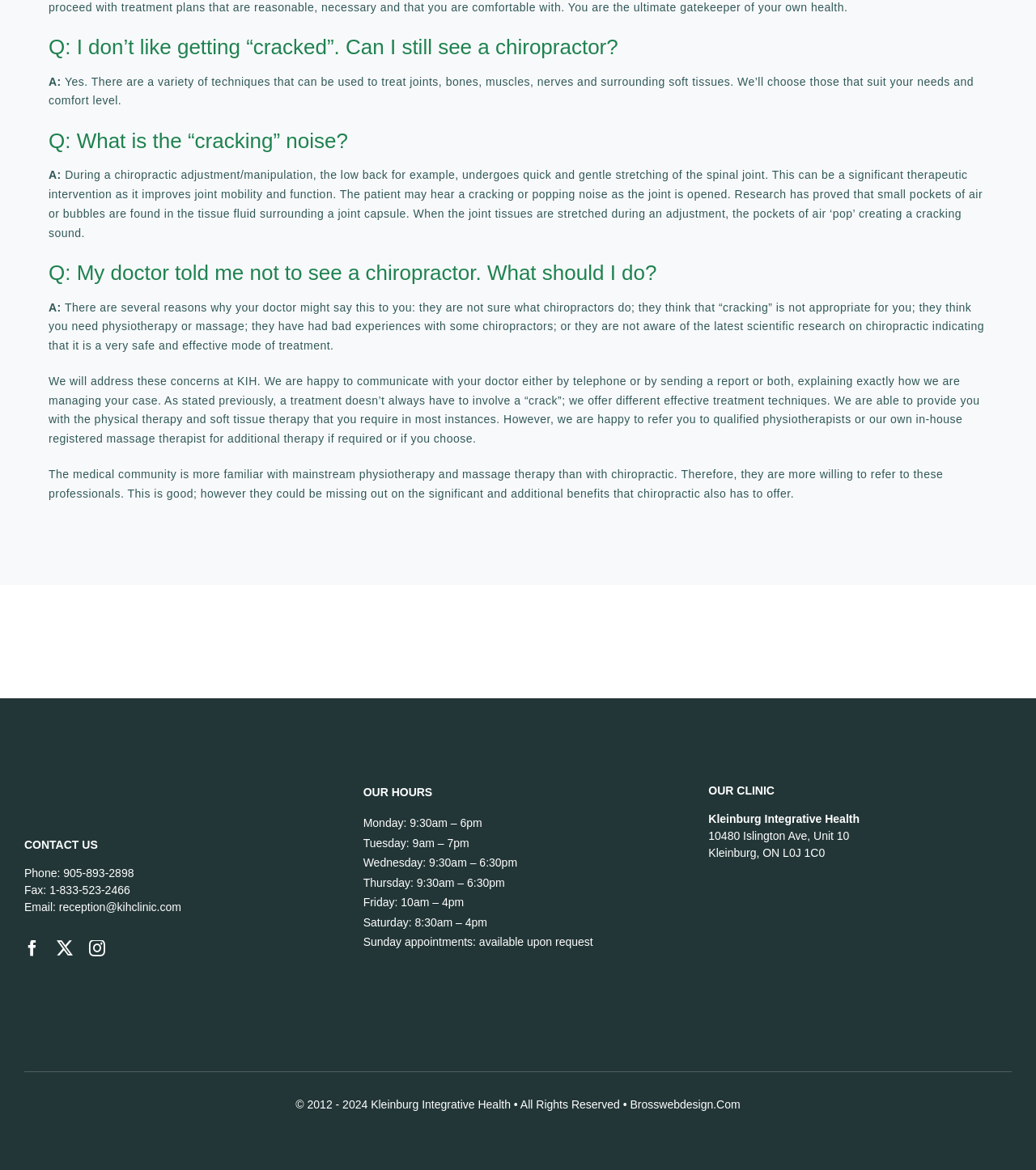Determine the bounding box coordinates of the UI element described below. Use the format (top-left x, top-left y, bottom-right x, bottom-right y) with floating point numbers between 0 and 1: brosswebdesign.com

[0.608, 0.938, 0.715, 0.949]